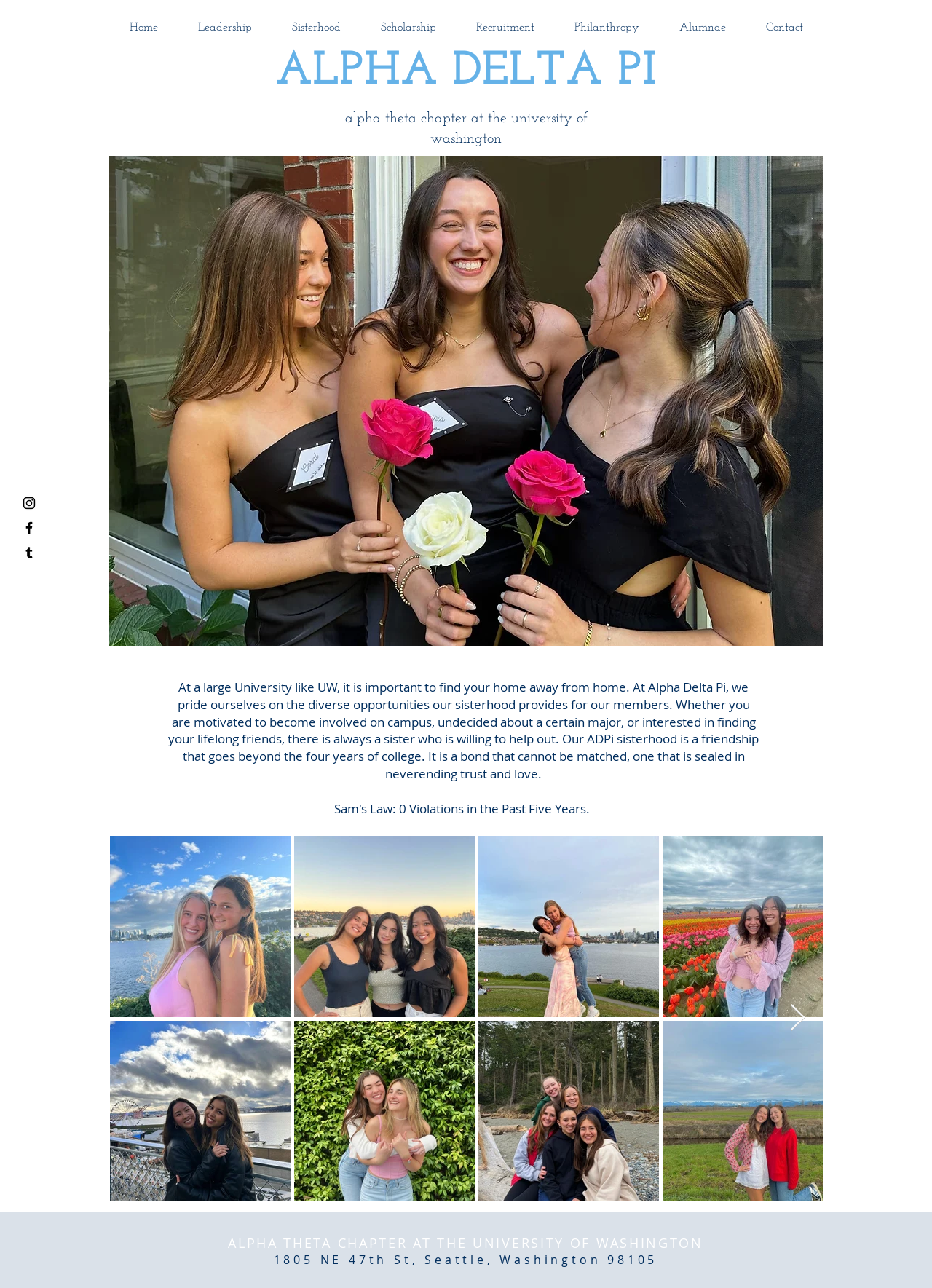Determine the bounding box coordinates of the clickable area required to perform the following instruction: "Click the Tumblr link". The coordinates should be represented as four float numbers between 0 and 1: [left, top, right, bottom].

[0.023, 0.423, 0.04, 0.435]